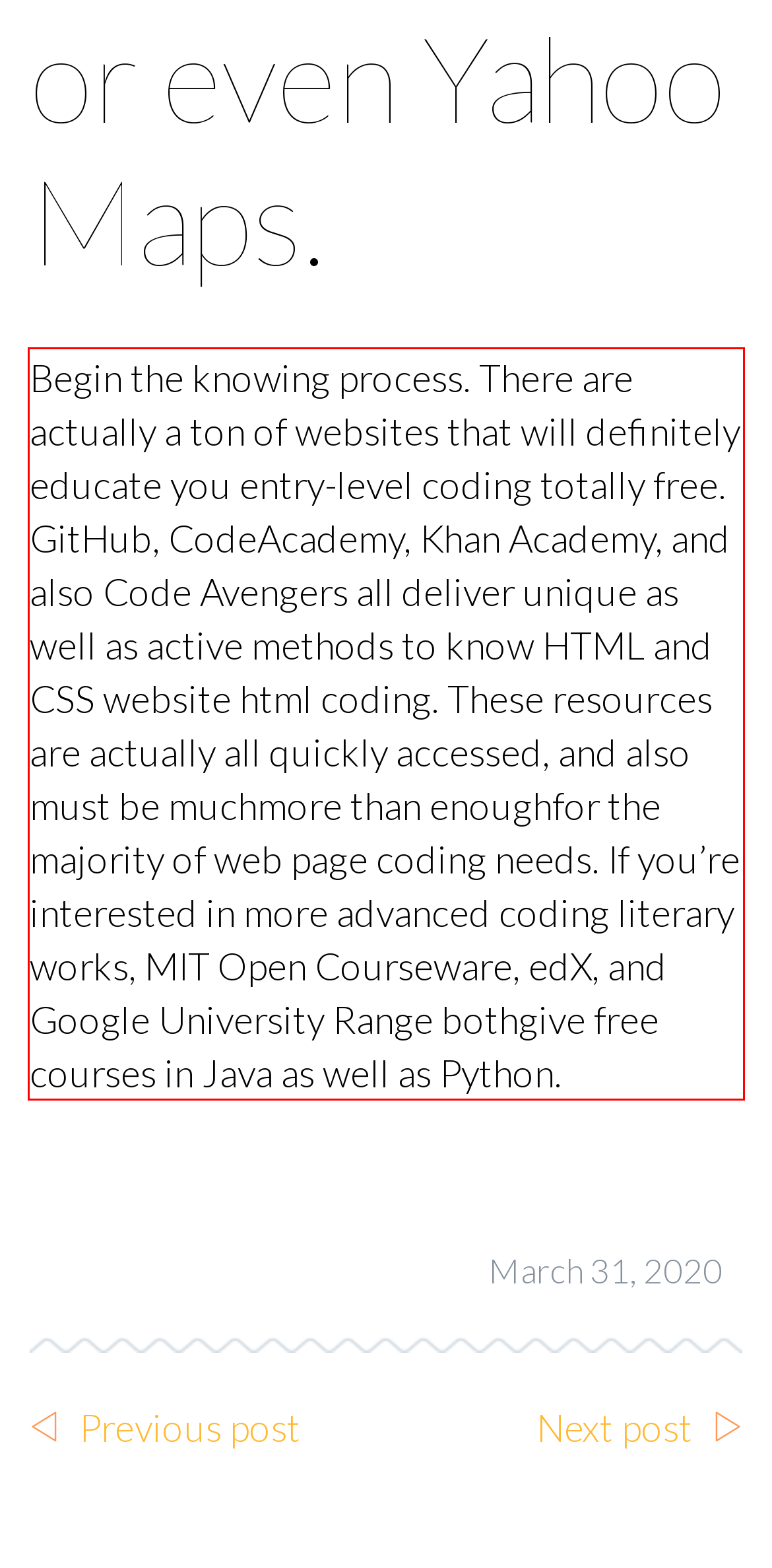Examine the webpage screenshot and use OCR to obtain the text inside the red bounding box.

Begin the knowing process. There are actually a ton of websites that will definitely educate you entry-level coding totally free. GitHub, CodeAcademy, Khan Academy, and also Code Avengers all deliver unique as well as active methods to know HTML and CSS website html coding. These resources are actually all quickly accessed, and also must be muchmore than enoughfor the majority of web page coding needs. If you’re interested in more advanced coding literary works, MIT Open Courseware, edX, and Google University Range bothgive free courses in Java as well as Python.